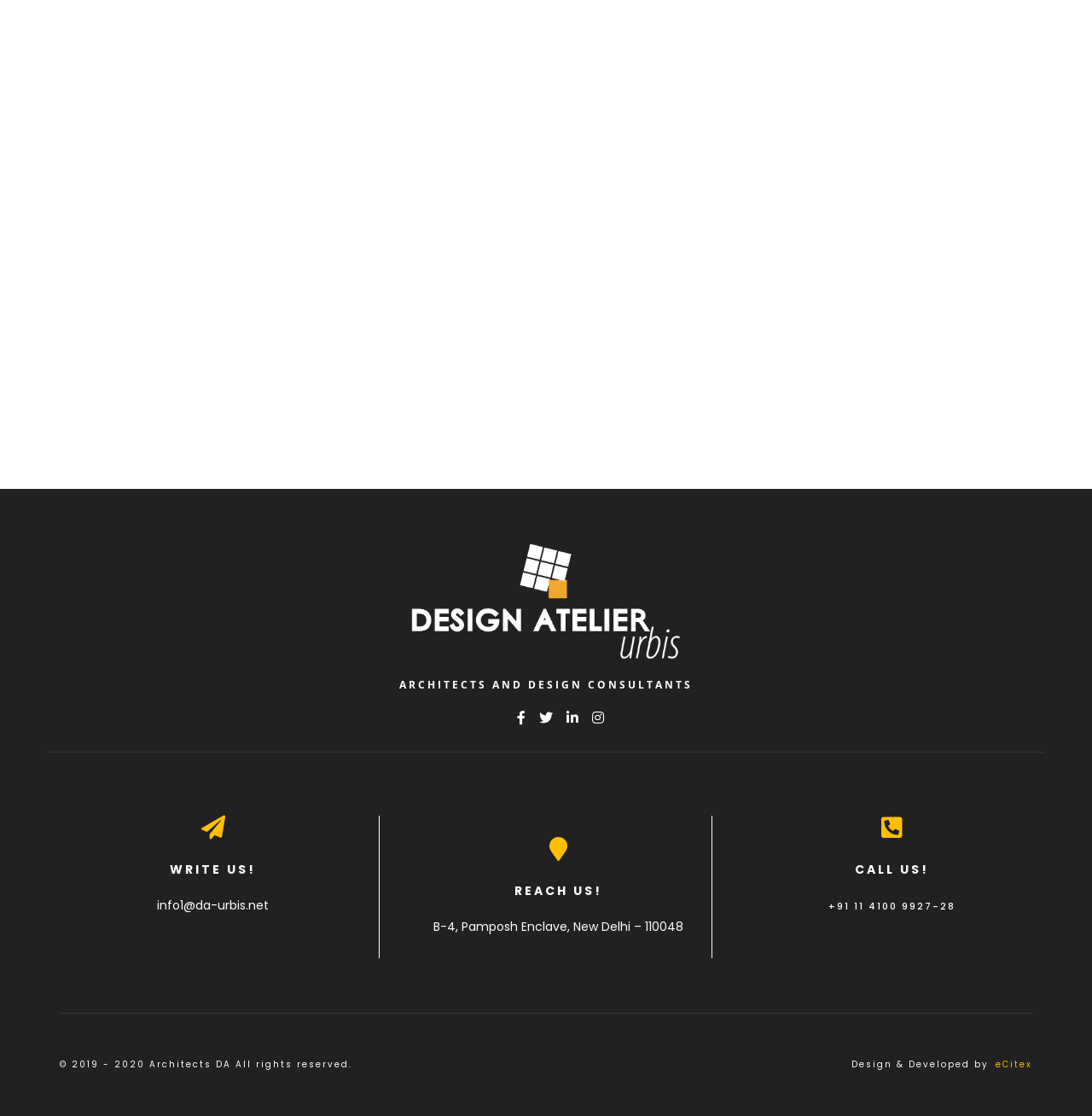Determine the bounding box coordinates for the UI element matching this description: "0 Items".

None